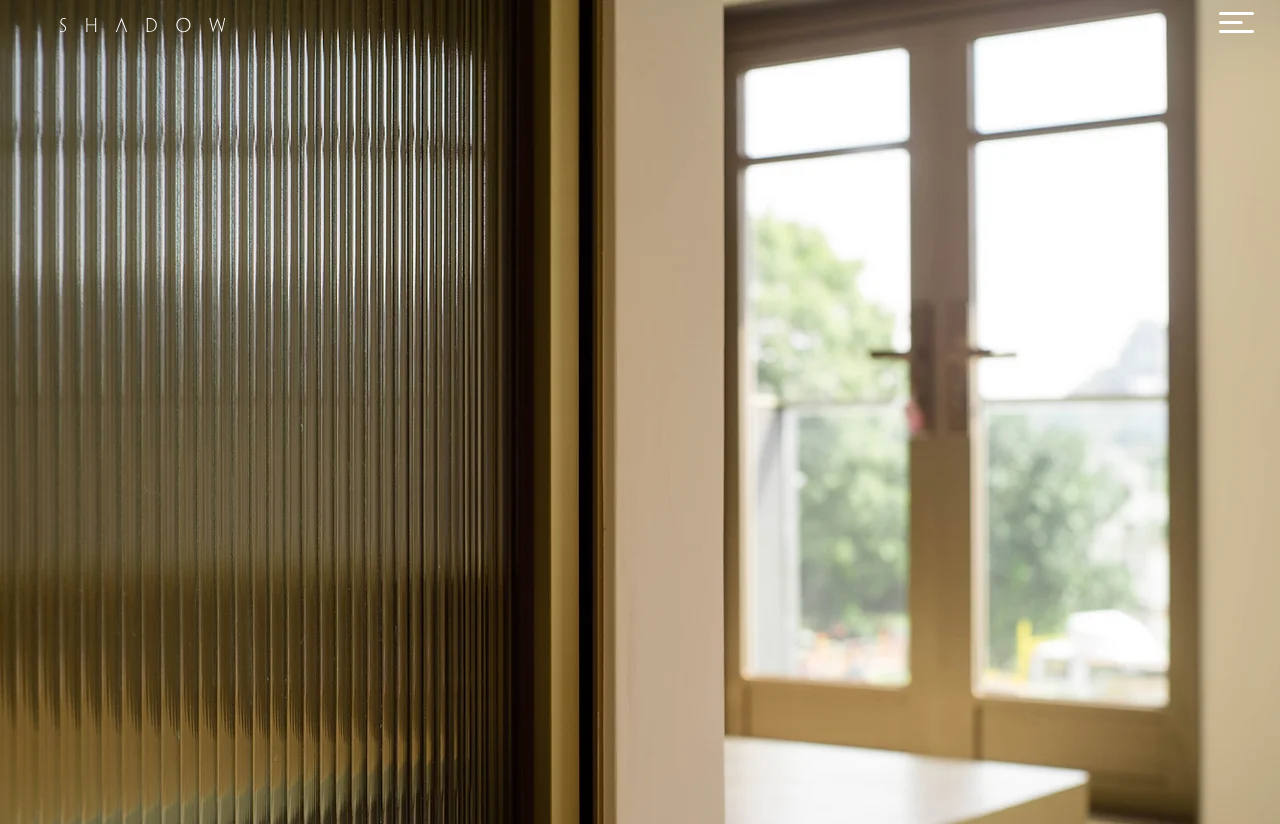What is the headline of the webpage?

GUEST HOUSE NO.5